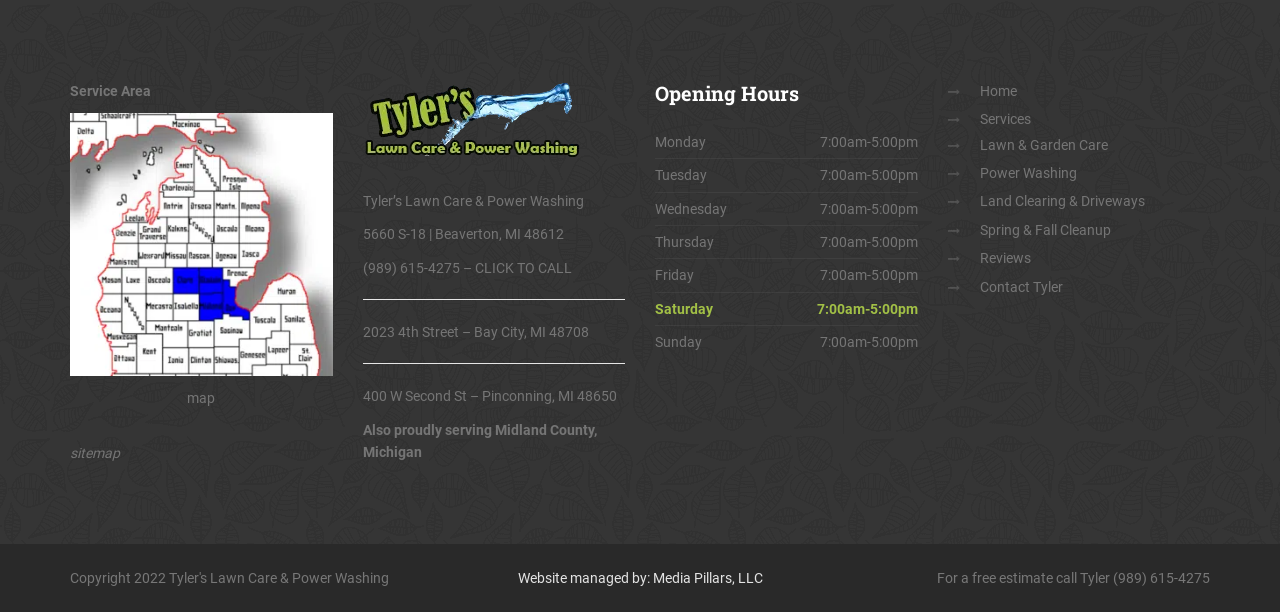With reference to the screenshot, provide a detailed response to the question below:
What is the name of the lawn care and power washing company?

I found the answer by looking at the StaticText element with the text 'Tyler’s Lawn Care & Power Washing' which is located at the top of the webpage, below the logo.